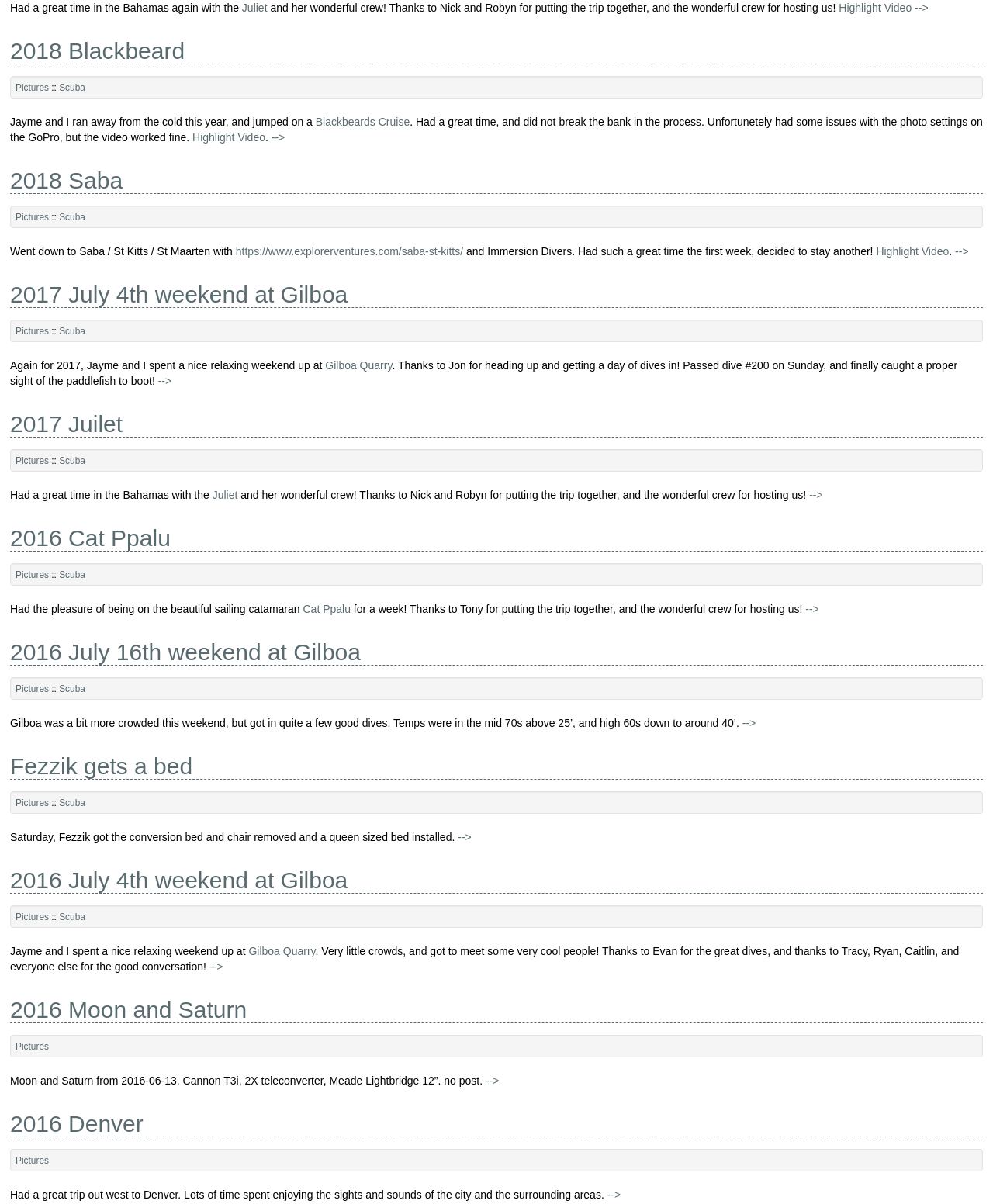Please provide the bounding box coordinates for the UI element as described: "2016 Cat Ppalu". The coordinates must be four floats between 0 and 1, represented as [left, top, right, bottom].

[0.01, 0.436, 0.99, 0.458]